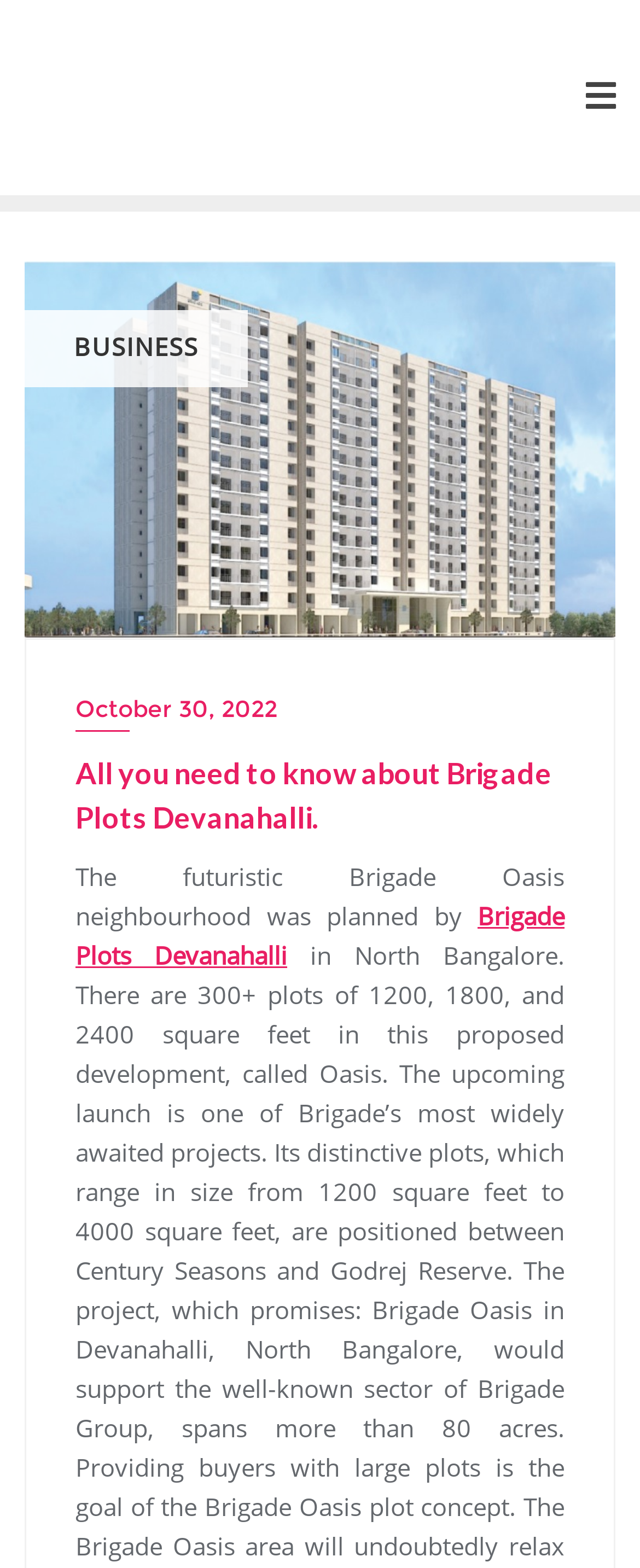What is the date mentioned on the webpage?
Look at the image and respond to the question as thoroughly as possible.

The question asks about the date mentioned on the webpage. By examining the webpage content, I found a link element with the text 'October 30, 2022' which is likely to be a date mentioned on the webpage.